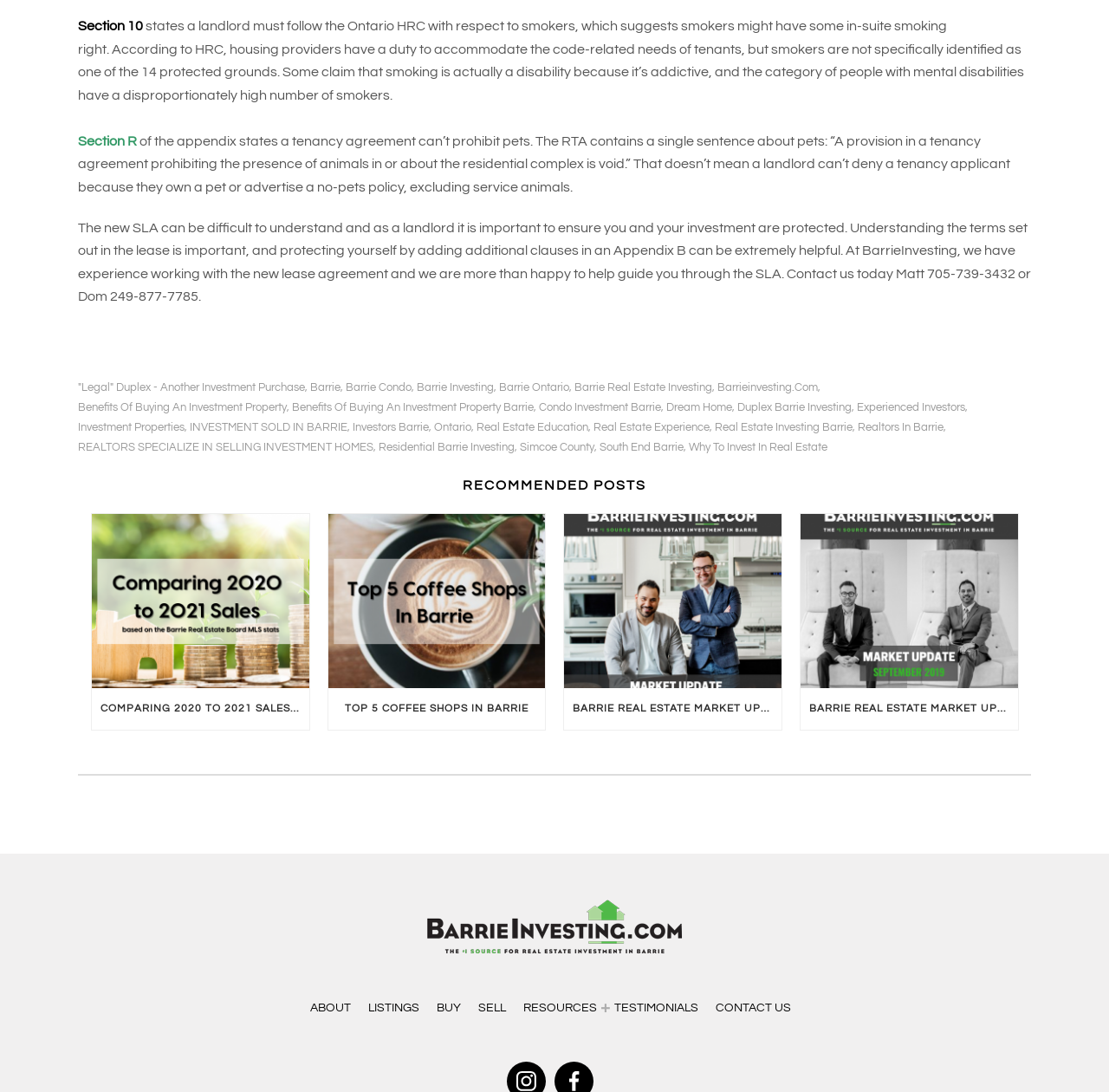Determine the coordinates of the bounding box for the clickable area needed to execute this instruction: "Read about 'Comparing 2020 to 2021 Sales In Barrie'".

[0.083, 0.471, 0.279, 0.63]